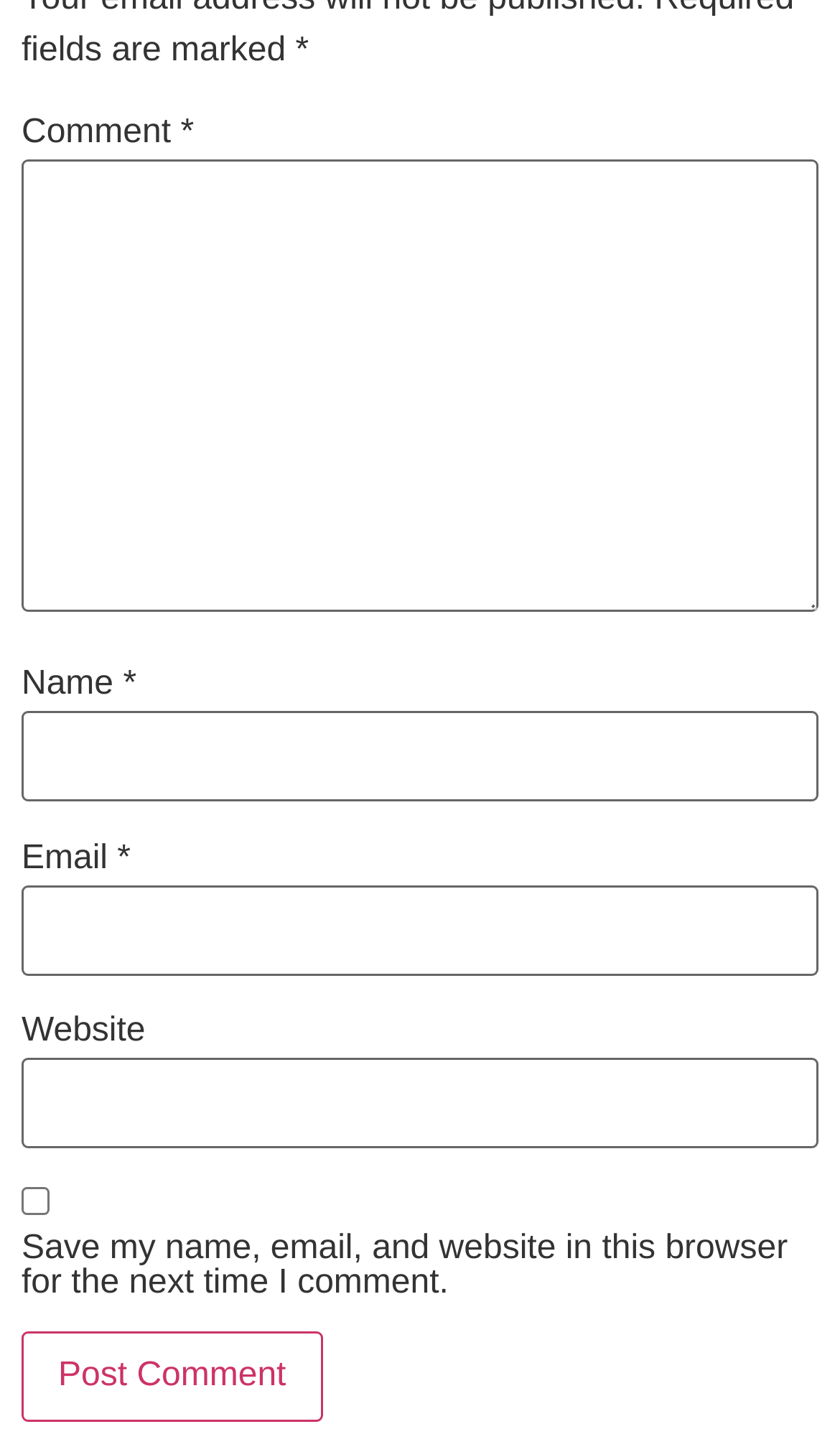What is the purpose of the checkbox?
Refer to the image and give a detailed response to the question.

The checkbox is located below the 'Website' textbox and has a label 'Save my name, email, and website in this browser for the next time I comment.' This suggests that its purpose is to save the user's comment information for future use.